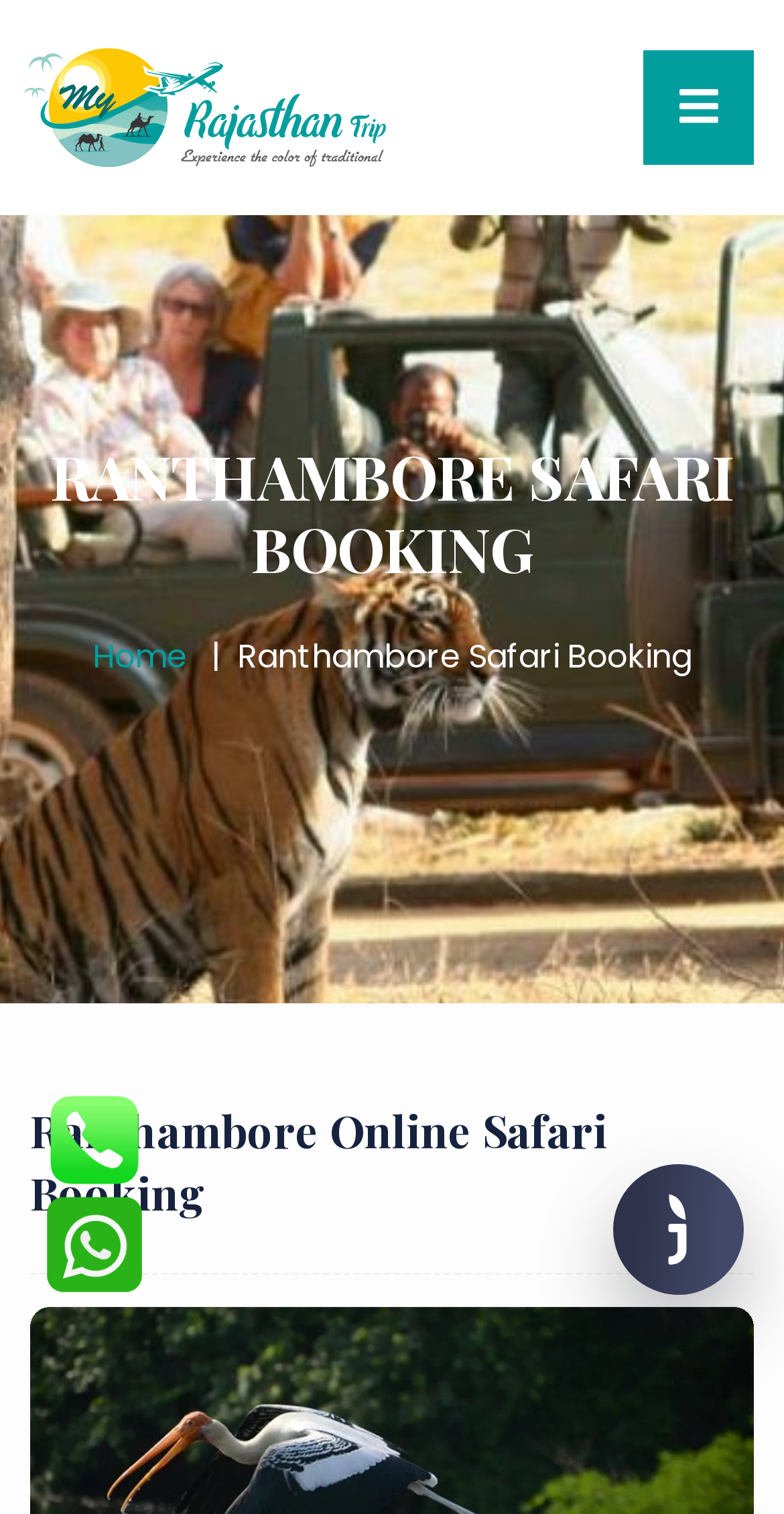What is the position of the image link with the '' icon?
Using the details shown in the screenshot, provide a comprehensive answer to the question.

Based on the bounding box coordinates of the image link with the '' icon, which are [0.821, 0.033, 0.962, 0.109], it can be determined that the element is positioned at the top-right corner of the webpage.